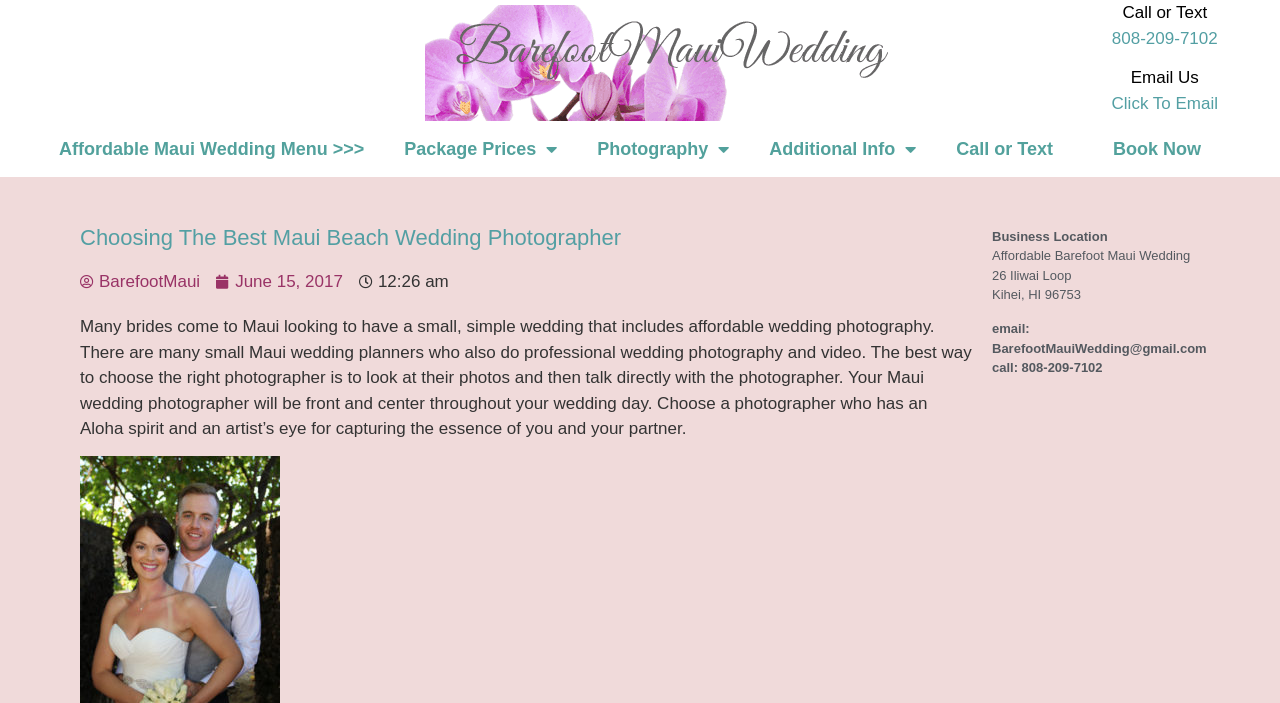Kindly determine the bounding box coordinates for the clickable area to achieve the given instruction: "Visit BarefootMaui website".

[0.062, 0.382, 0.156, 0.419]